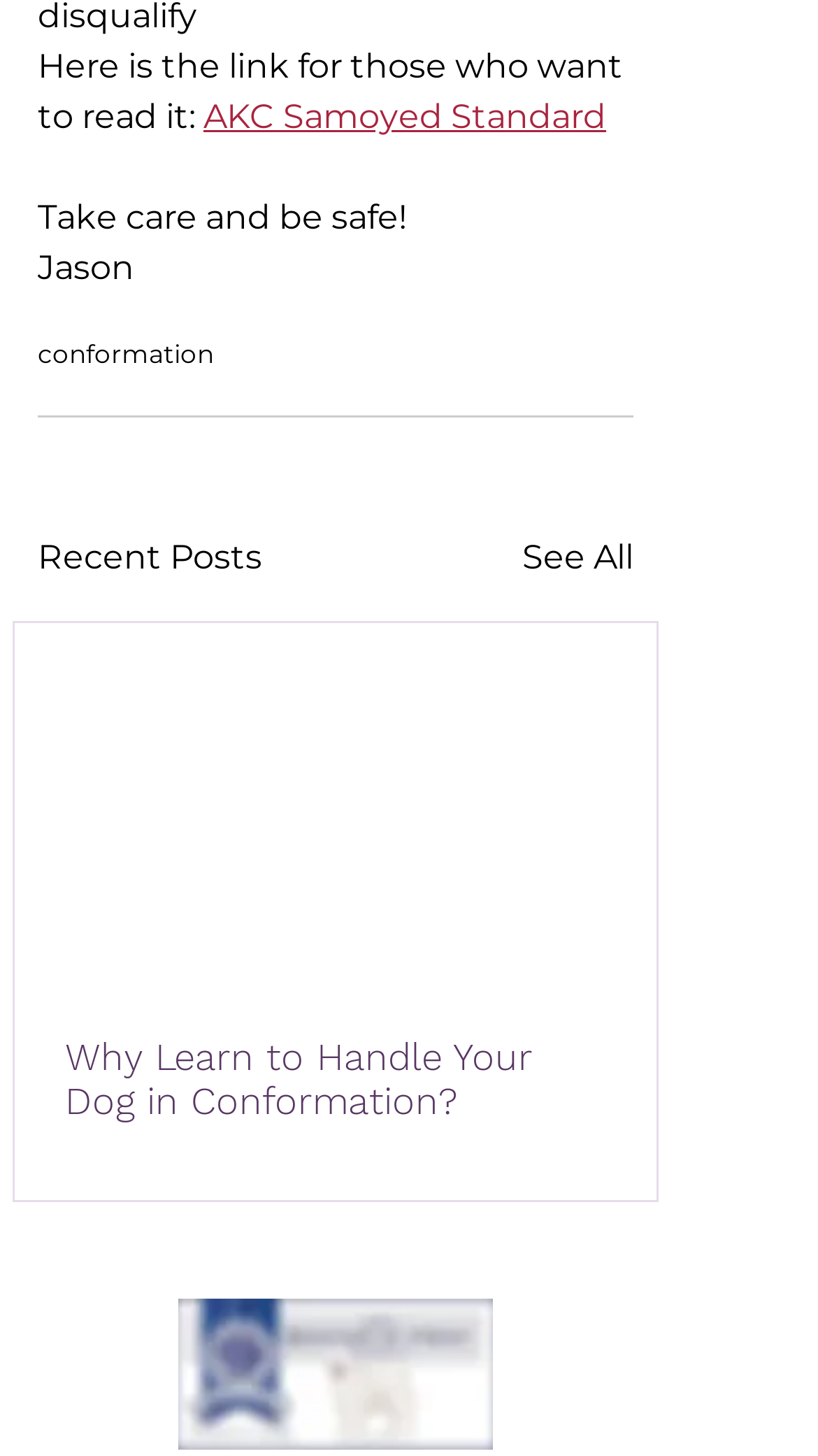What is the award or recognition displayed on the webpage?
Answer the question with a thorough and detailed explanation.

The answer can be found by looking at the image element with the text 'Breeder of Merit' which is located at the bottom of the webpage, indicating that the award or recognition displayed on the webpage is 'Breeder of Merit'.